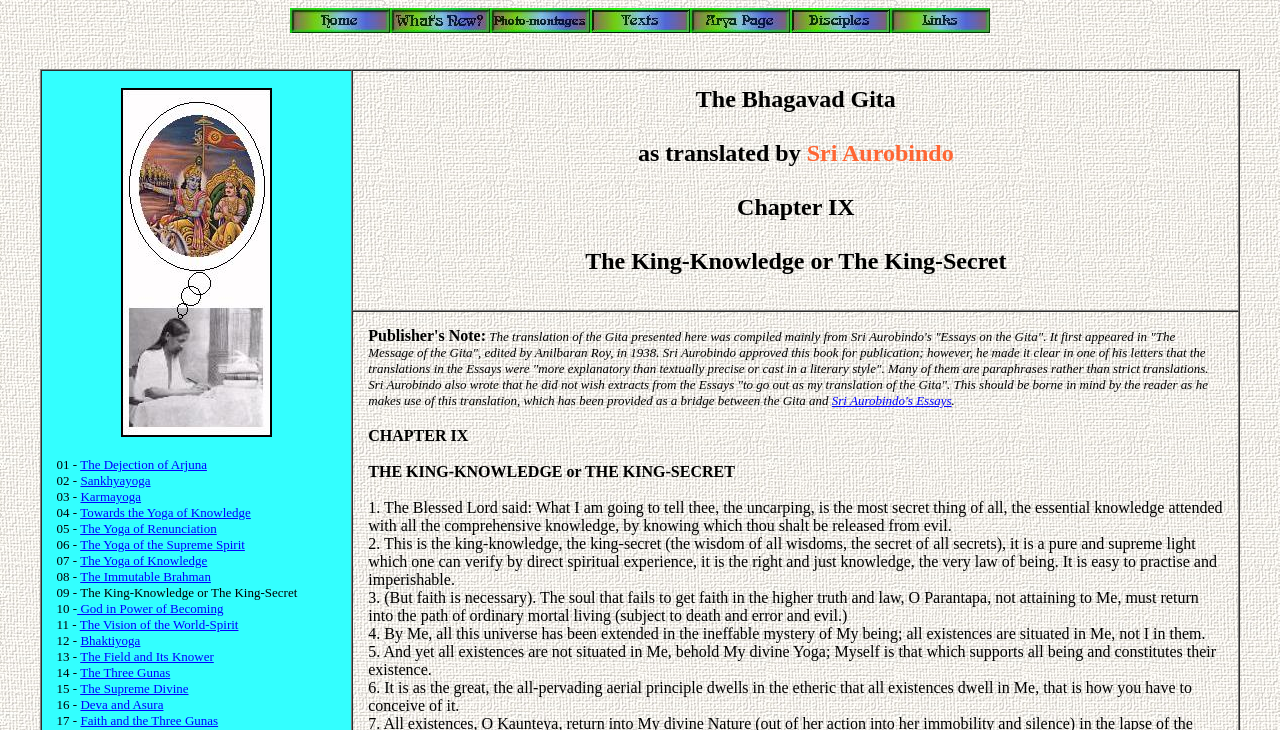Identify the bounding box for the described UI element: "The Yoga of Renunciation".

[0.063, 0.714, 0.169, 0.734]